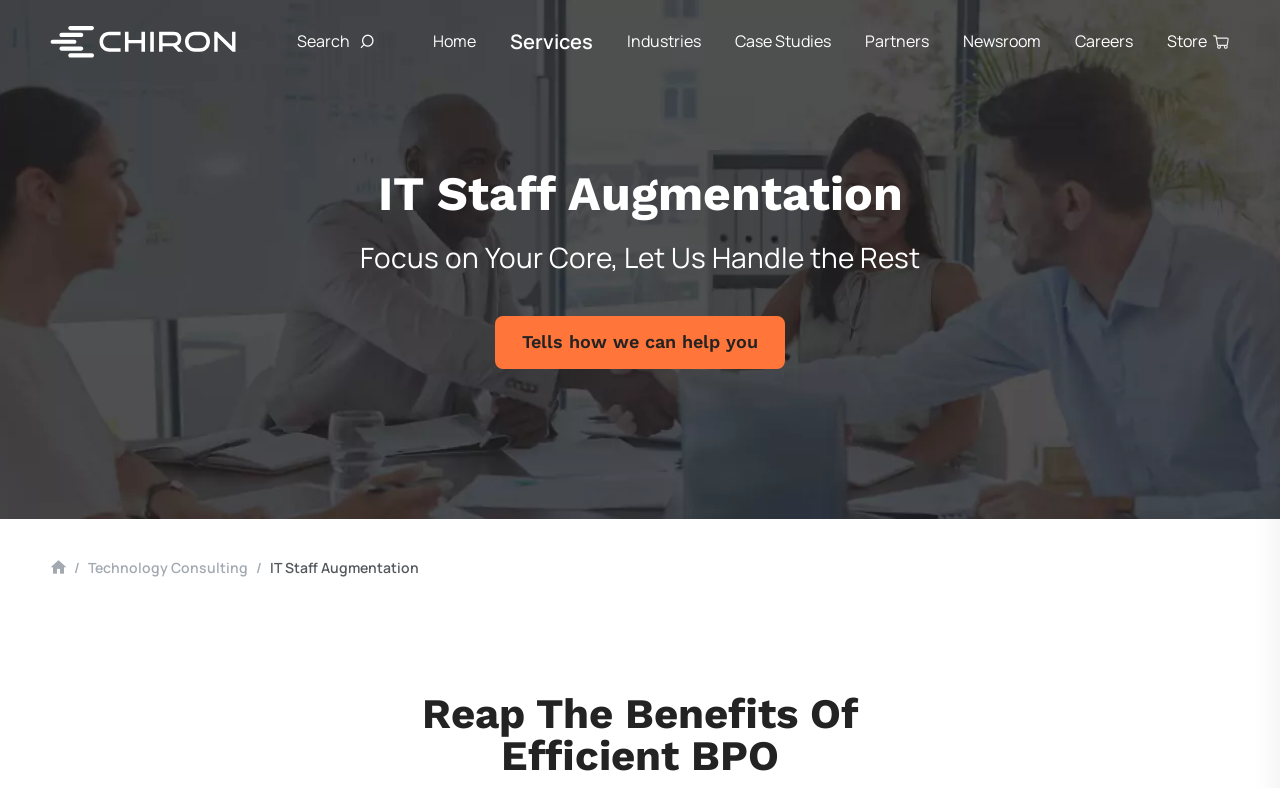What is the benefit of BPO?
Please provide a single word or phrase based on the screenshot.

Efficient